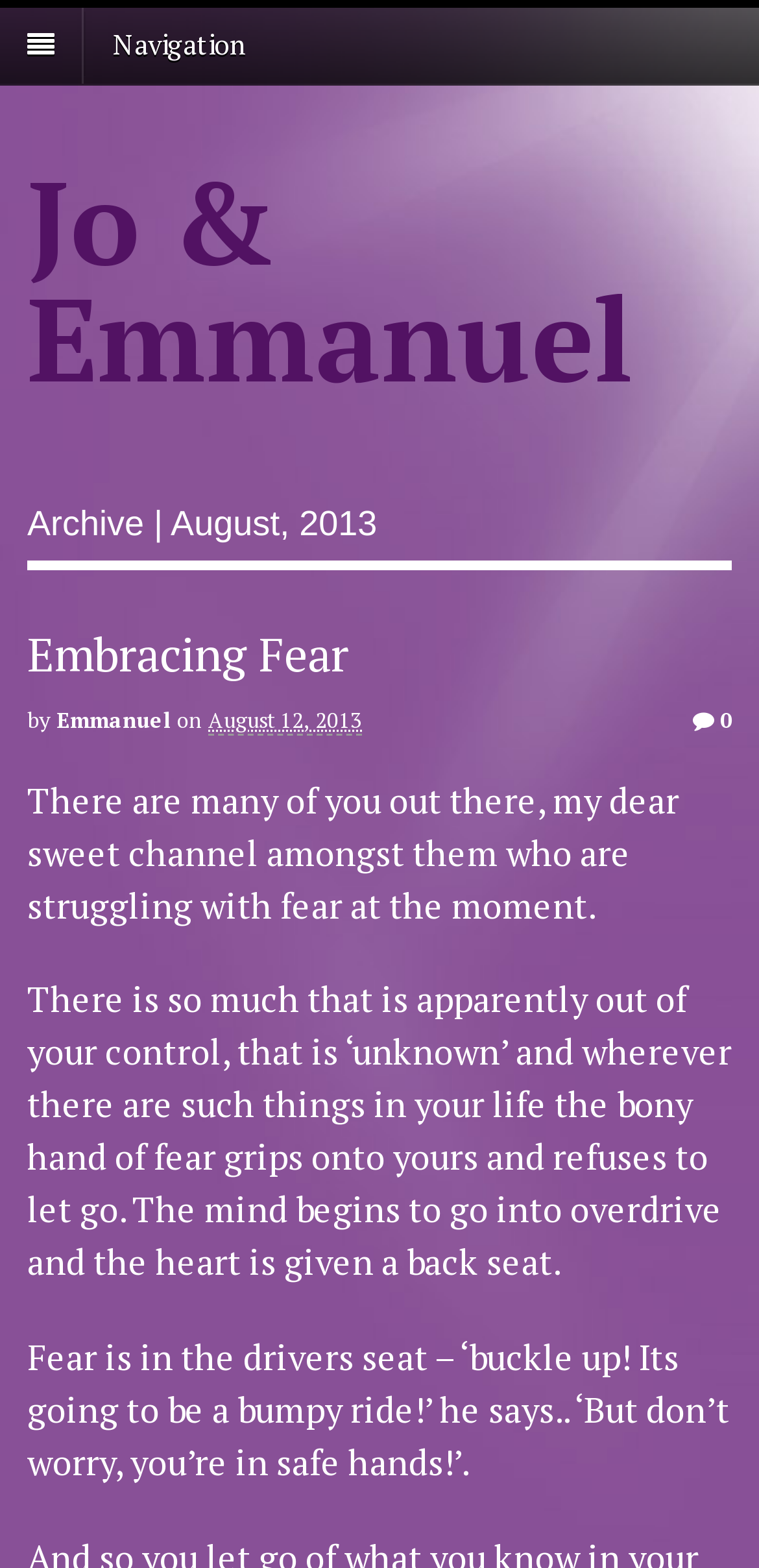Answer the question with a brief word or phrase:
How many links are in the navigation section?

1